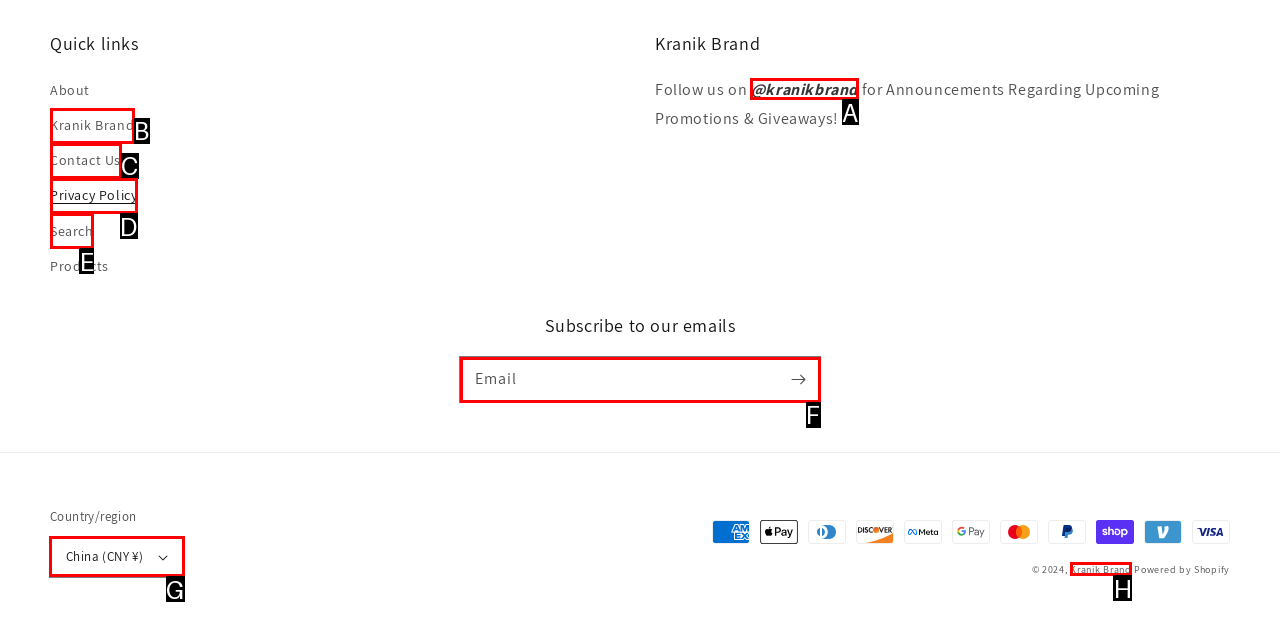Given the task: Select China (CNY ¥) as country/region, indicate which boxed UI element should be clicked. Provide your answer using the letter associated with the correct choice.

G